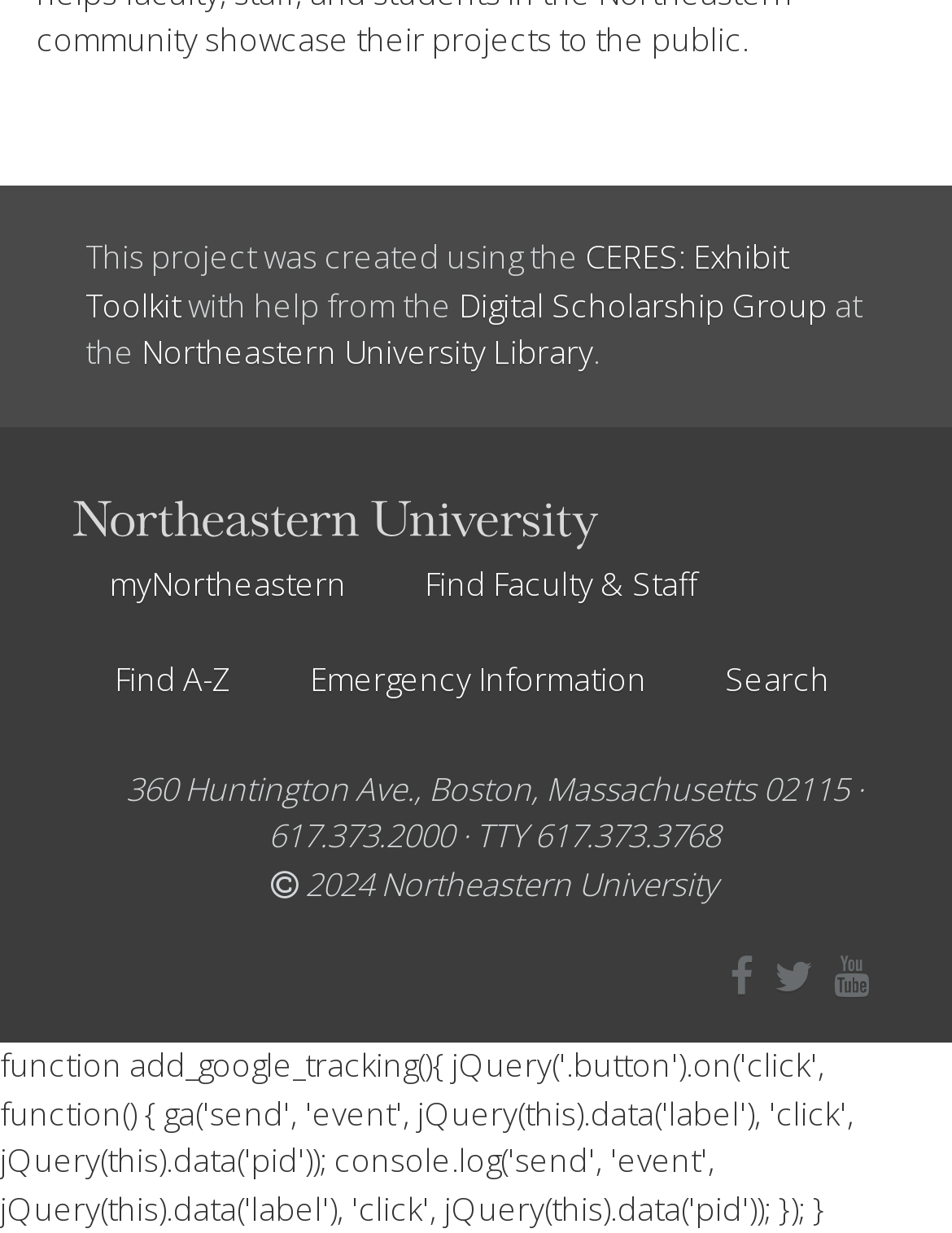What is the toolkit used to create this project?
Look at the screenshot and give a one-word or phrase answer.

CERES: Exhibit Toolkit